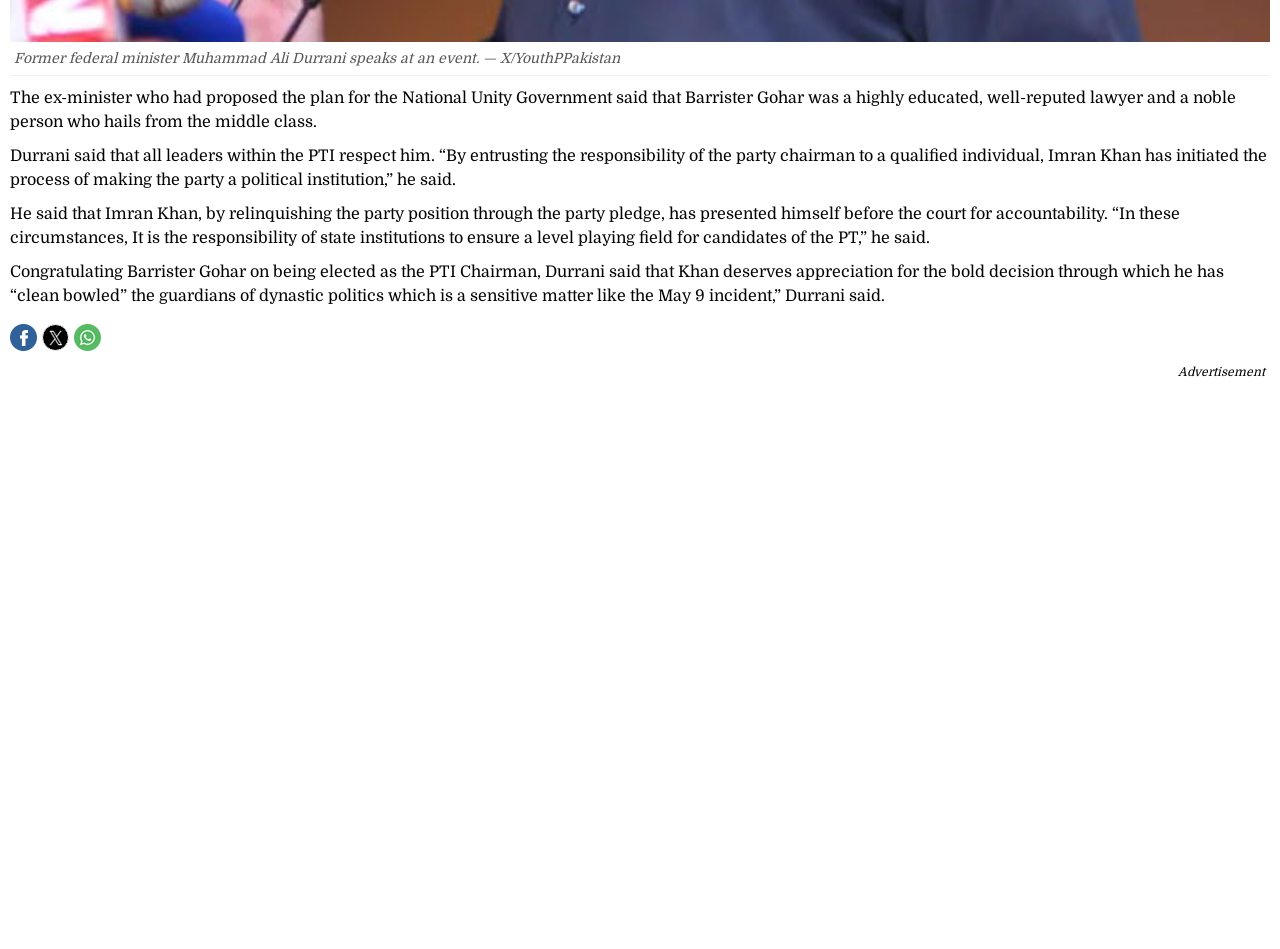What is the social class of Barrister Gohar?
Please provide a single word or phrase based on the screenshot.

Middle class